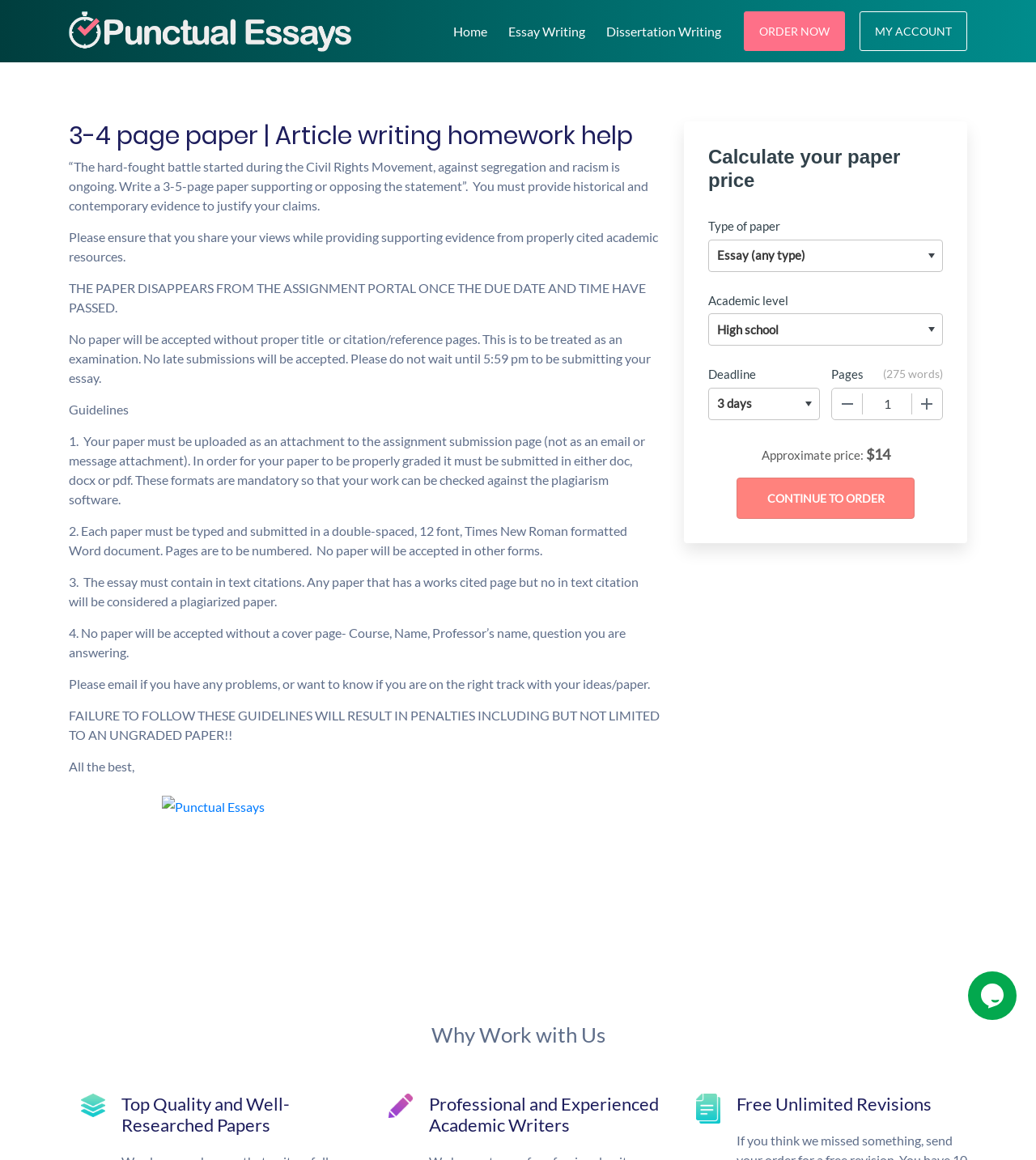Pinpoint the bounding box coordinates of the clickable area needed to execute the instruction: "Click the ORDER NOW button". The coordinates should be specified as four float numbers between 0 and 1, i.e., [left, top, right, bottom].

[0.718, 0.01, 0.816, 0.044]